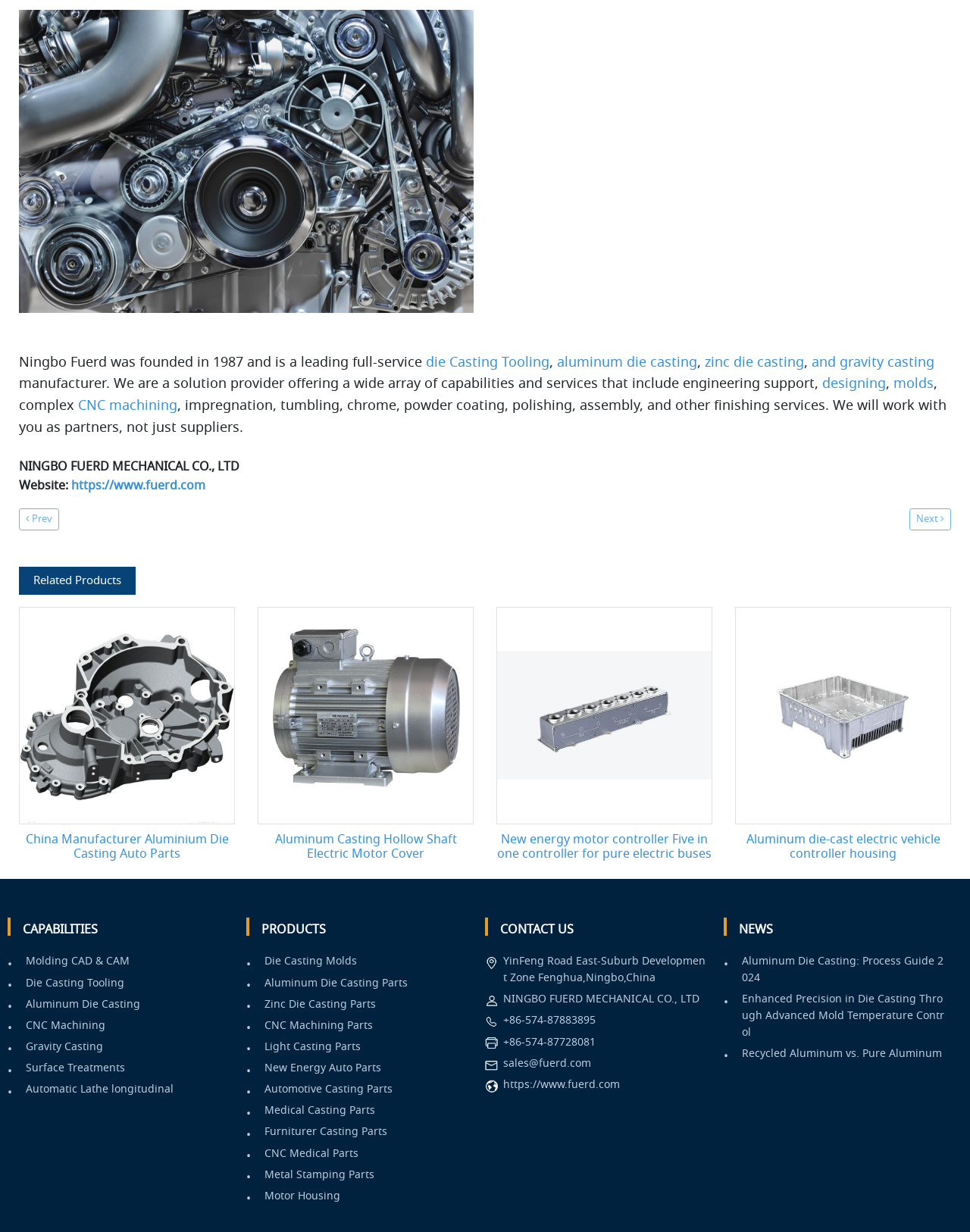Use the details in the image to answer the question thoroughly: 
What products does Ningbo Fuerd manufacture?

From the links under the 'PRODUCTS' section, we can see that Ningbo Fuerd manufactures various products, including Die Casting Molds, Aluminum Die Casting Parts, Zinc Die Casting Parts, CNC Machining Parts, and more.